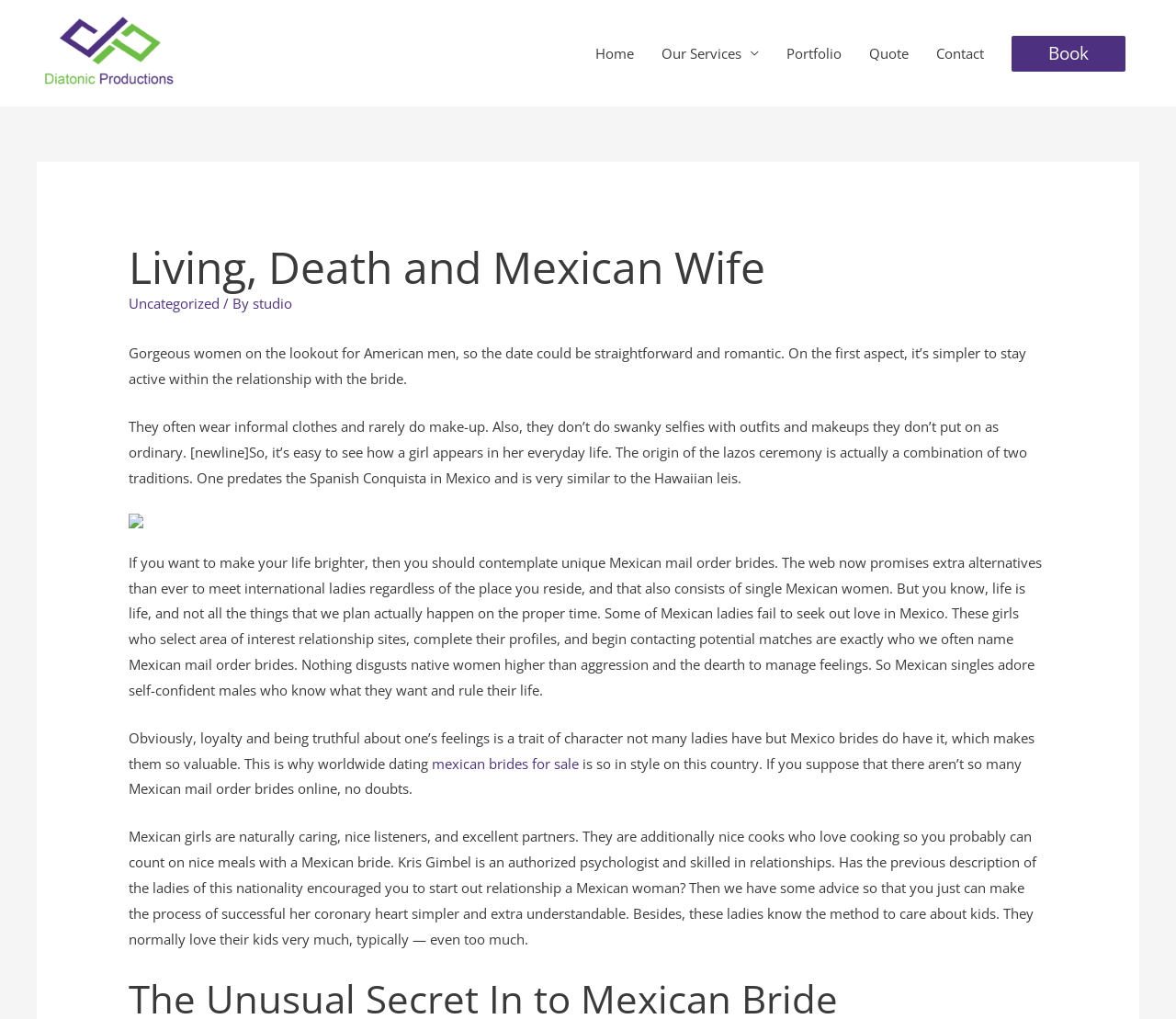What is a characteristic of Mexican women?
Provide a fully detailed and comprehensive answer to the question.

The text states that Mexican women are known for their loyalty and honesty, which makes them valuable partners. This is mentioned as a trait that is not common in many women.